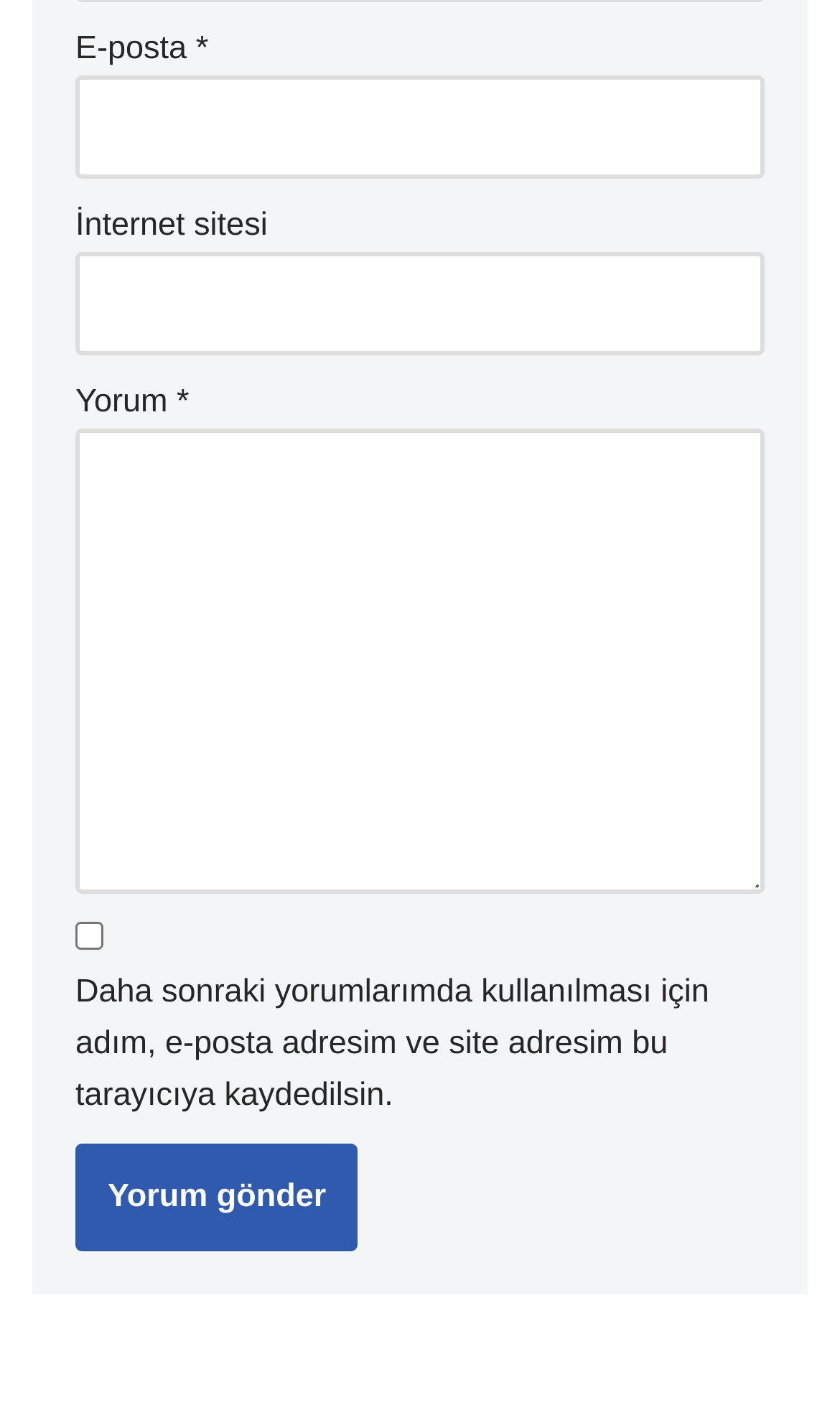What is the first required field?
Look at the screenshot and respond with a single word or phrase.

E-posta